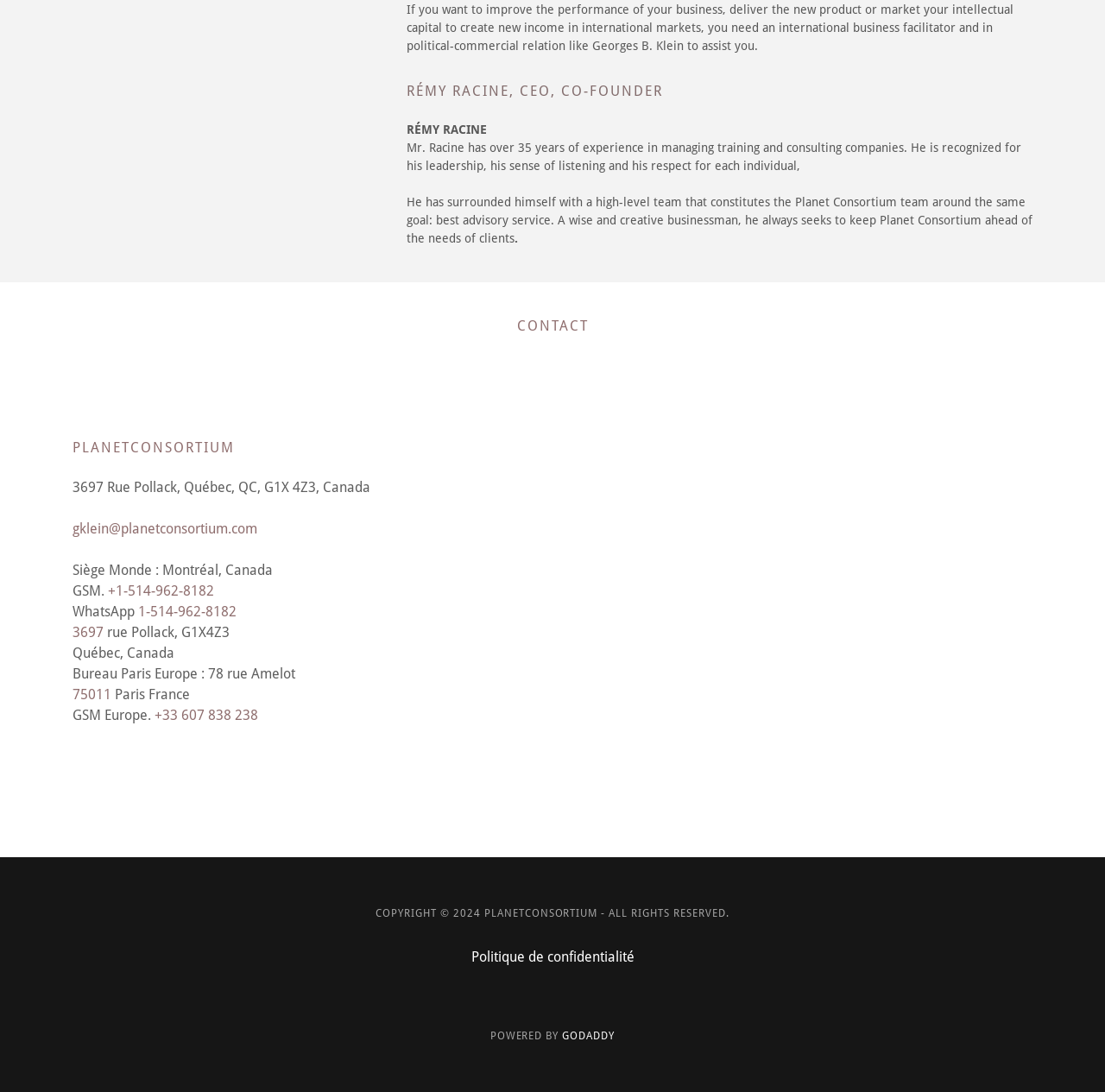Find the bounding box coordinates for the area that must be clicked to perform this action: "Visit the Planet Consortium website".

[0.509, 0.943, 0.557, 0.954]